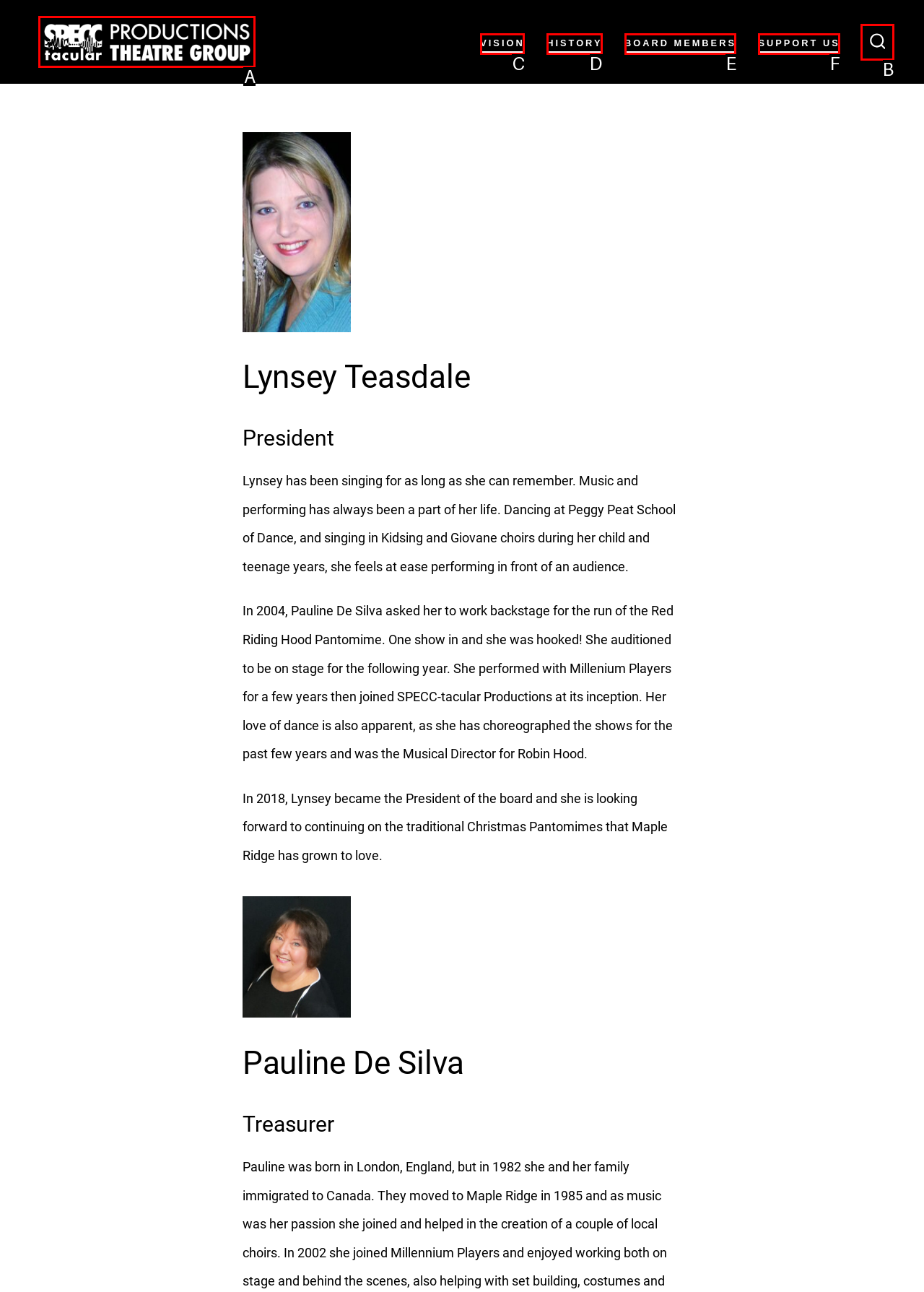From the available choices, determine which HTML element fits this description: Search Toggle Respond with the correct letter.

B